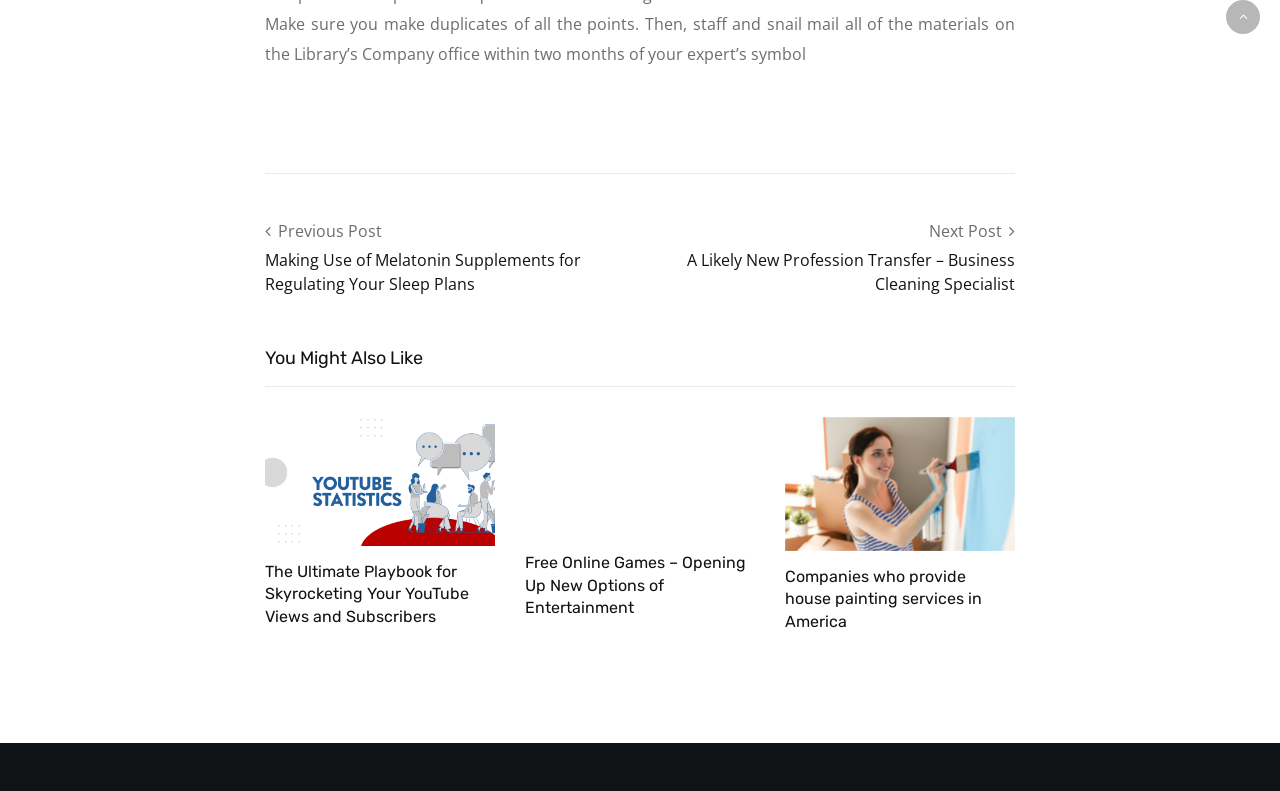Find and specify the bounding box coordinates that correspond to the clickable region for the instruction: "Click on the previous post".

[0.217, 0.279, 0.298, 0.306]